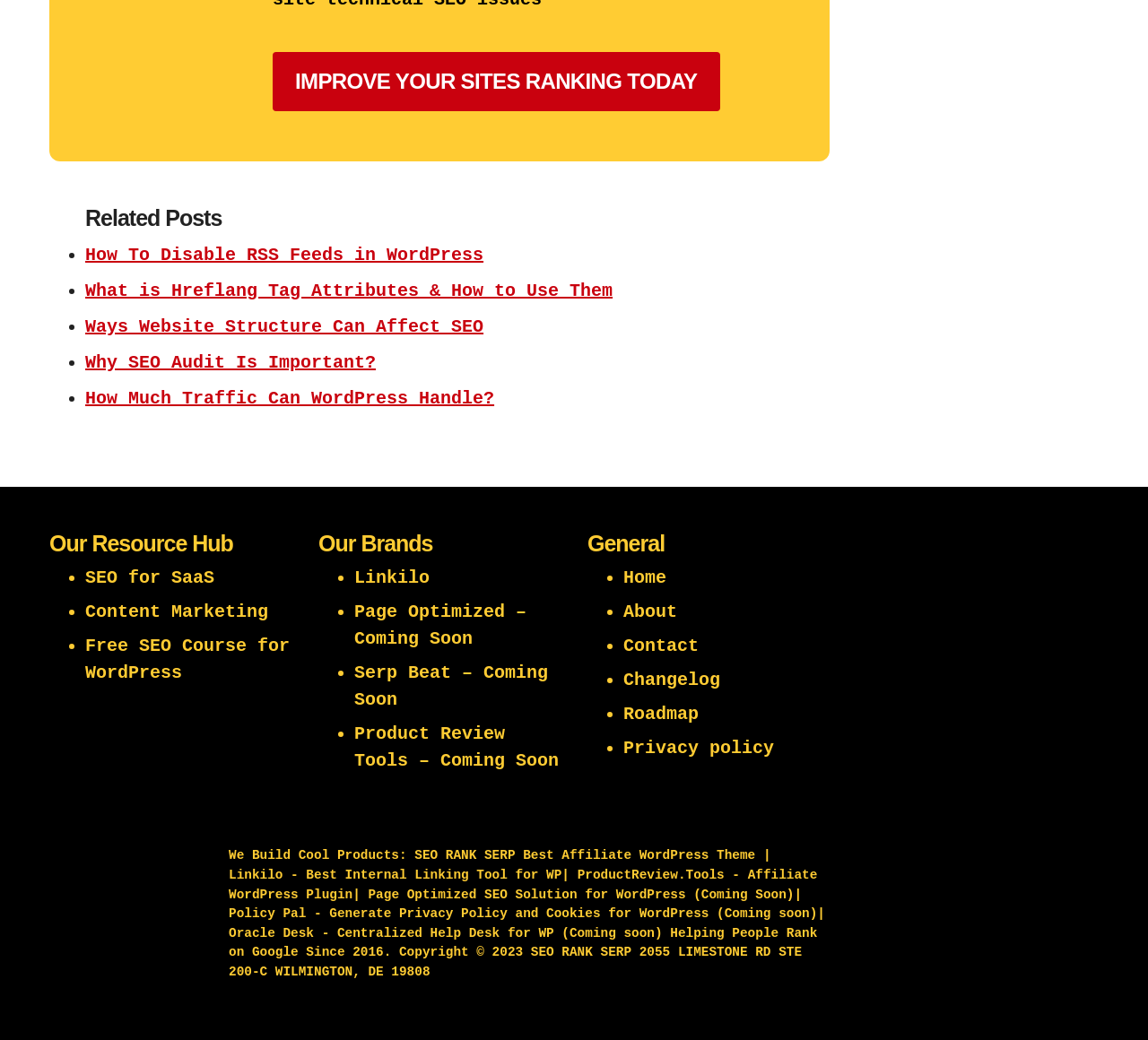What is the purpose of the 'Resource Hub' section?
Analyze the image and provide a thorough answer to the question.

The 'Resource Hub' section contains links to various SEO-related resources, such as 'SEO for SaaS', 'Content Marketing', and 'Free SEO Course for WordPress'. This suggests that the purpose of this section is to provide SEO resources to users.